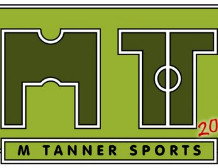Present a detailed portrayal of the image.

The image features the logo of "M Tanner Sports," characterized by its distinctive design that incorporates the letters "M" and "T" styled to resemble elements of a sports field—specifically, a football pitch with central markings. The vibrant green background emphasizes the theme of sports, while the year "20" appears in red, likely indicating the establishment date or a significant year for the brand. This logo effectively conveys the identity of M Tanner Sports, which is associated with sports journalism and coverage, as evidenced by their involvement in reporting on local sports events and teams.